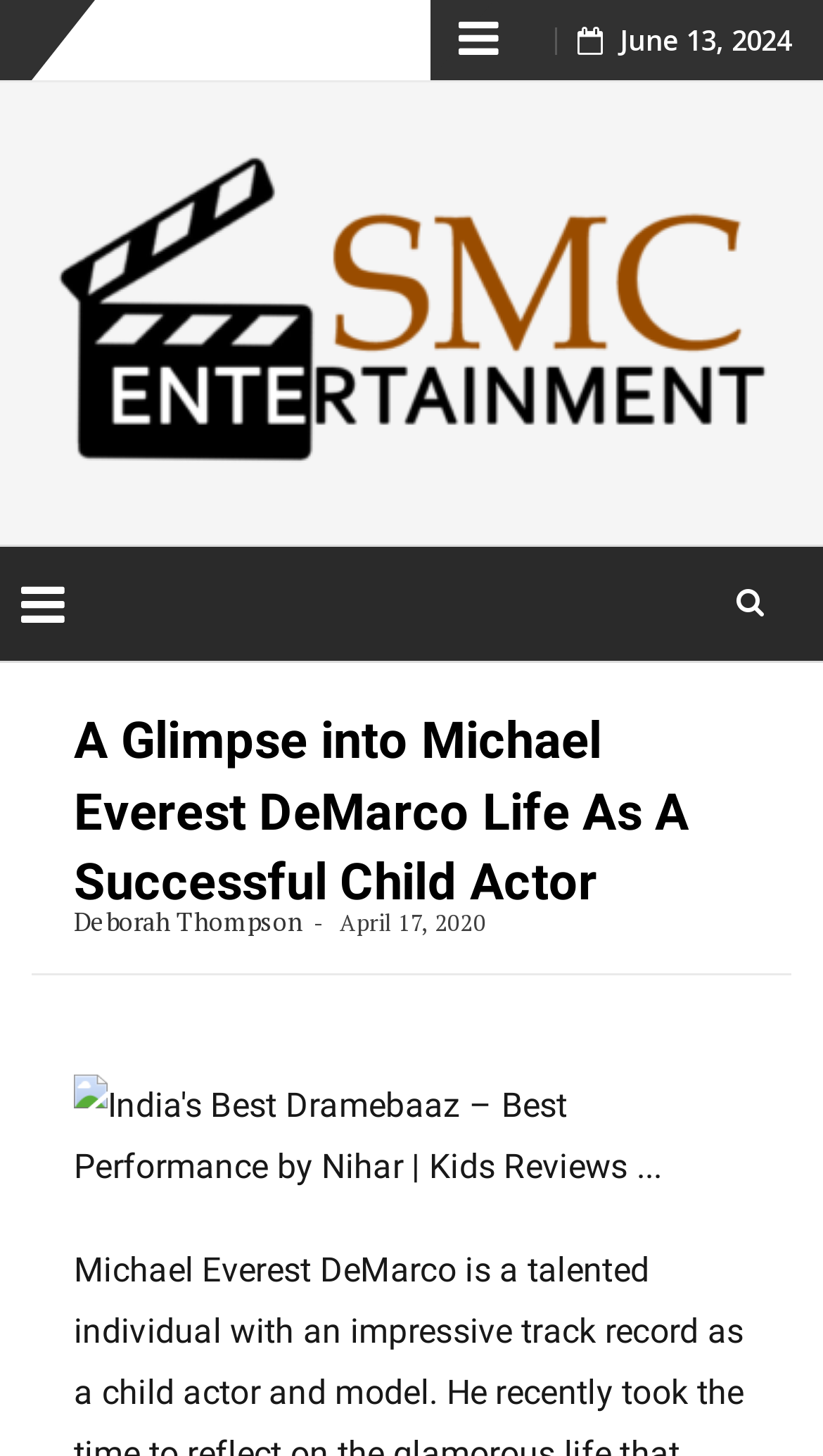Answer briefly with one word or phrase:
What is the website's domain name?

smc-entertainment.com